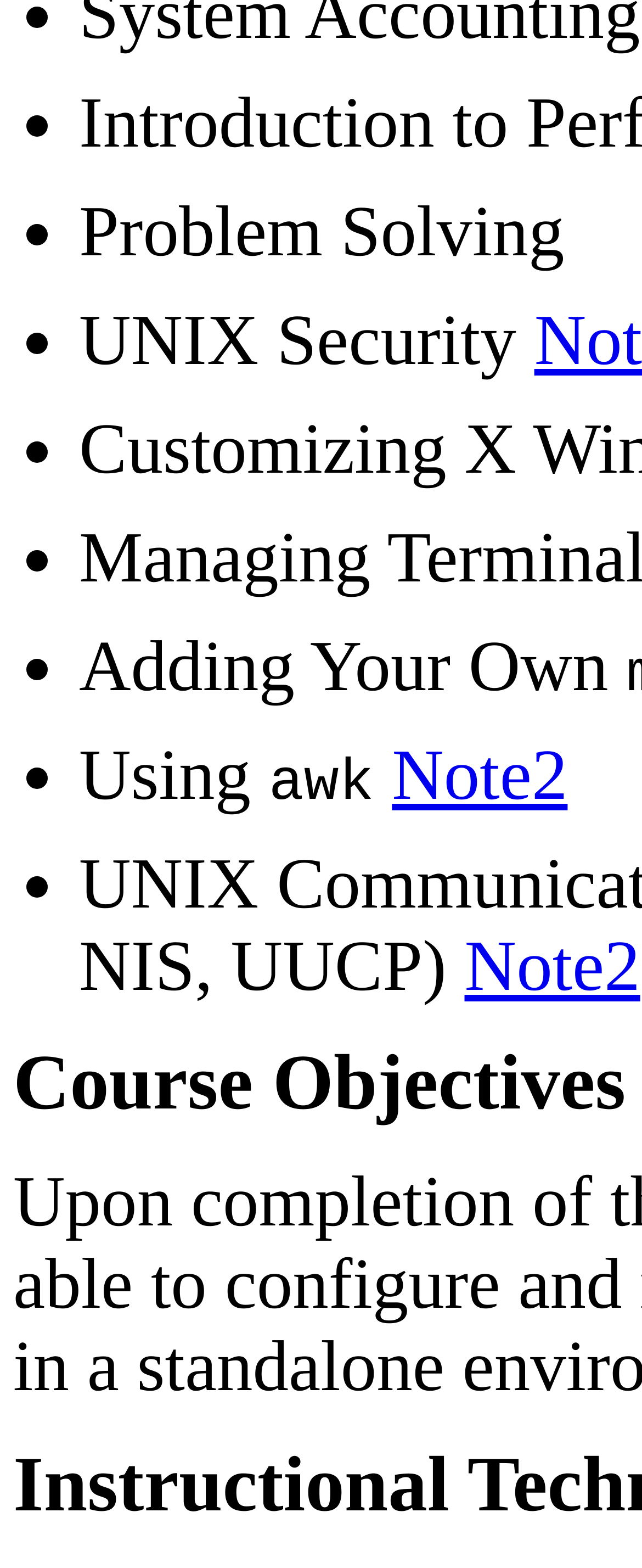What is the text next to the link 'Note2'?
Based on the image, provide a one-word or brief-phrase response.

Using awk